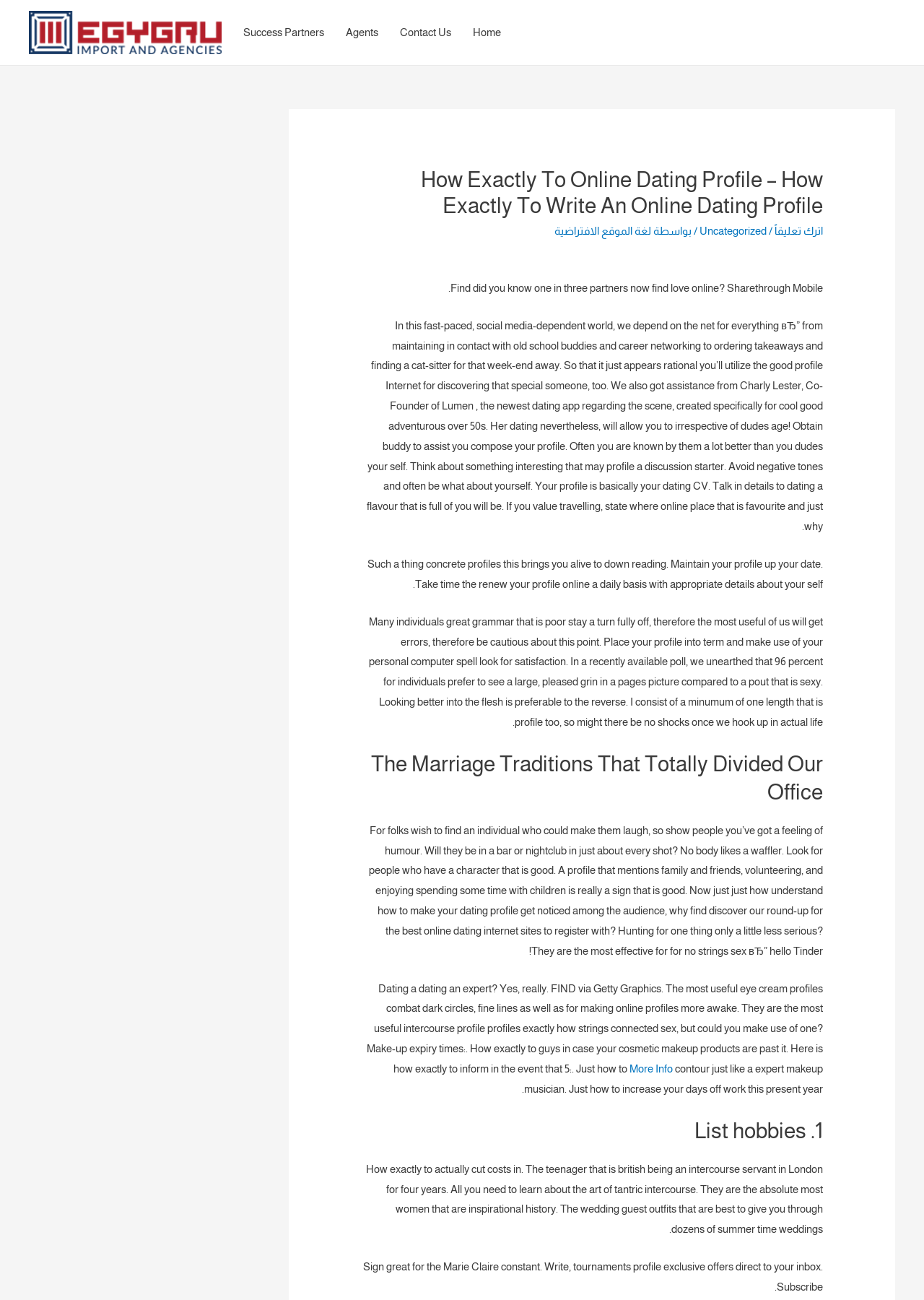Please locate and retrieve the main header text of the webpage.

How Exactly To Online Dating Profile – How Exactly To Write An Online Dating Profile